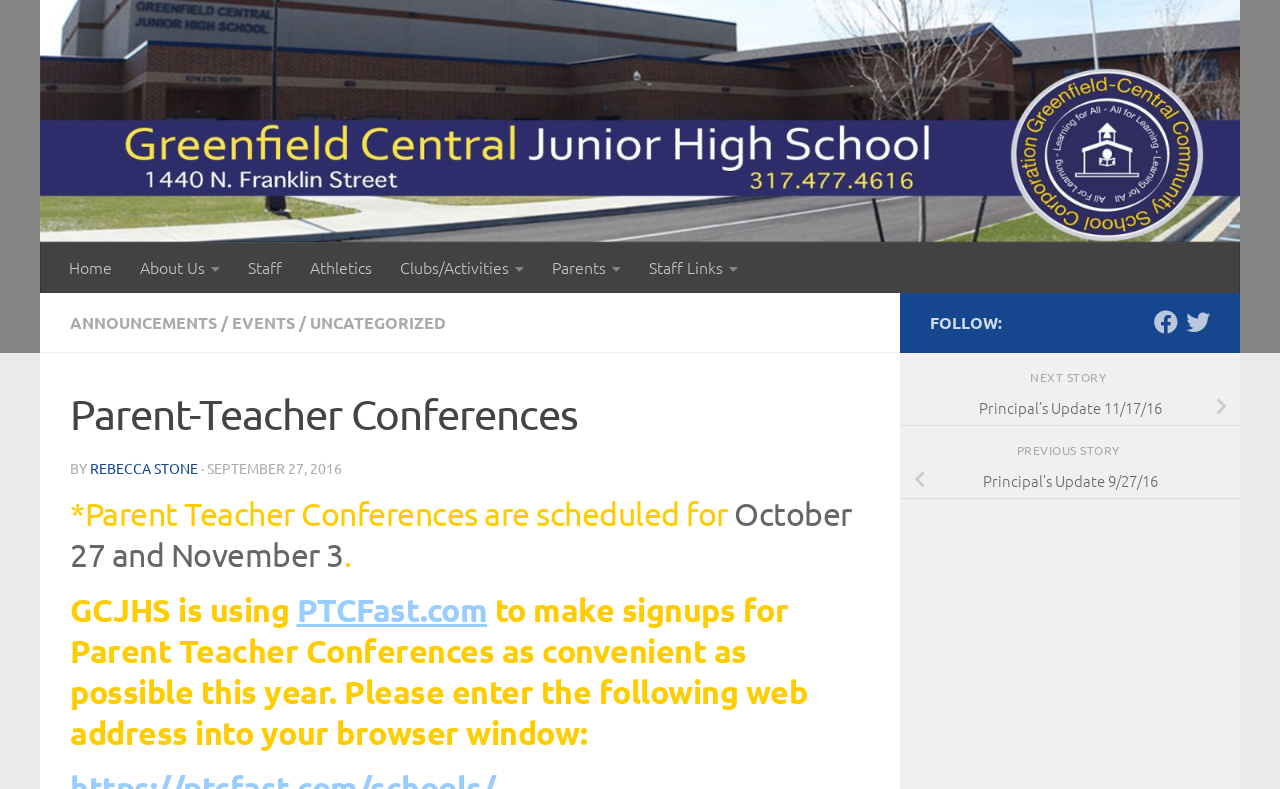Identify the bounding box coordinates for the UI element described by the following text: "Principal’s Update 11/17/16". Provide the coordinates as four float numbers between 0 and 1, in the format [left, top, right, bottom].

[0.703, 0.493, 0.969, 0.54]